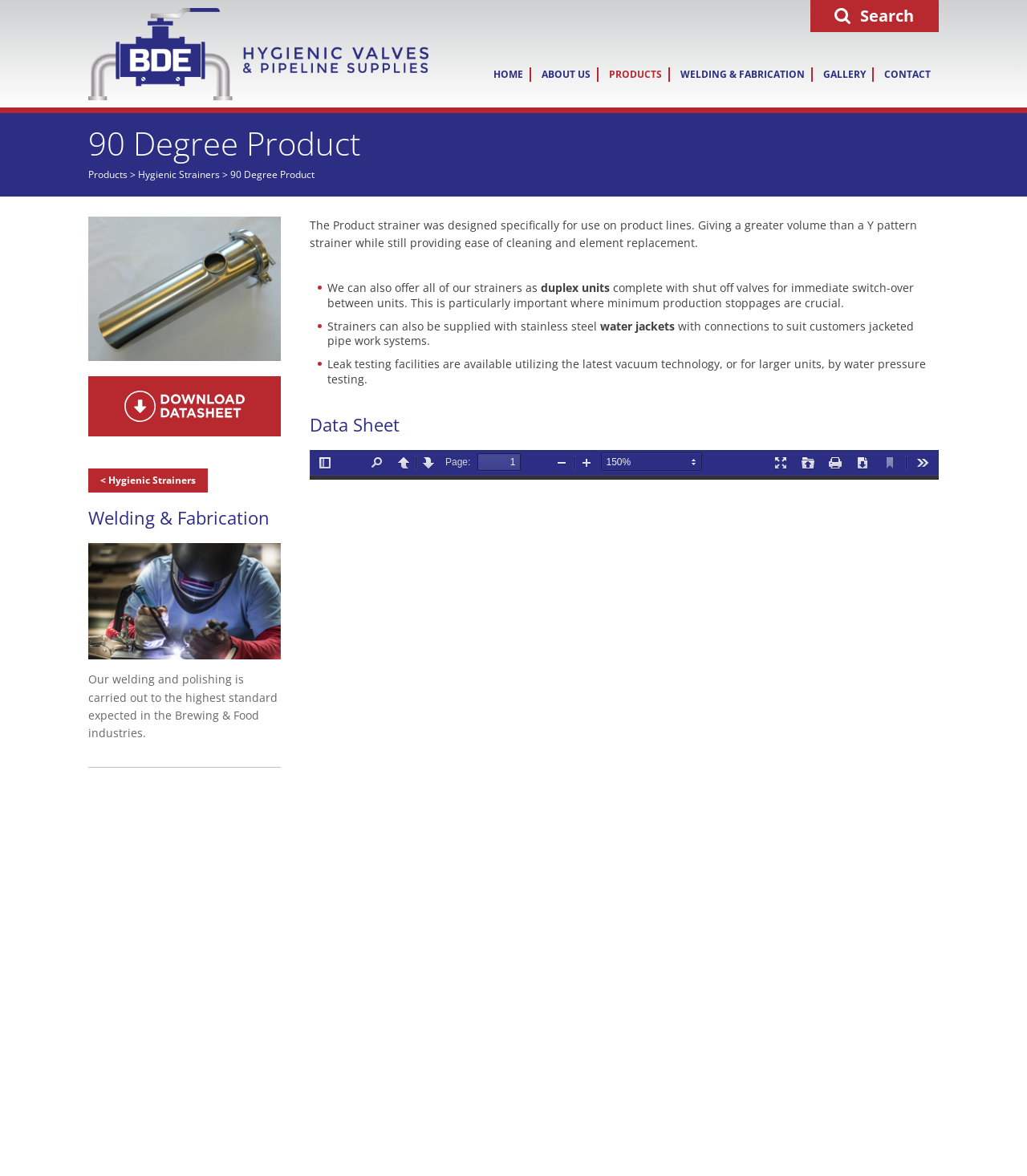Please identify the bounding box coordinates of the clickable area that will allow you to execute the instruction: "Click the link to merge PDF files".

None